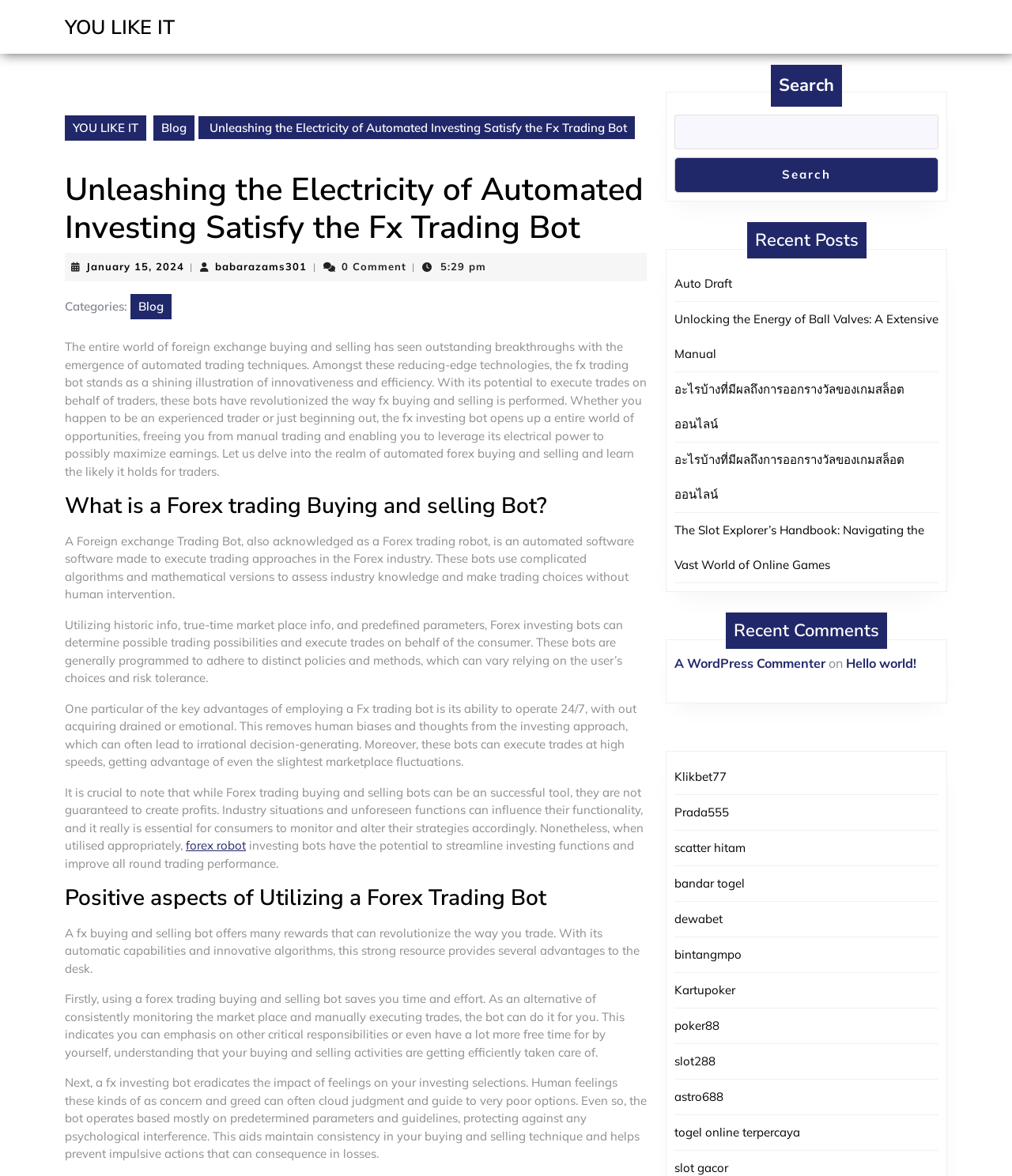What is the purpose of the search box?
Based on the image, answer the question with a single word or brief phrase.

To search the website